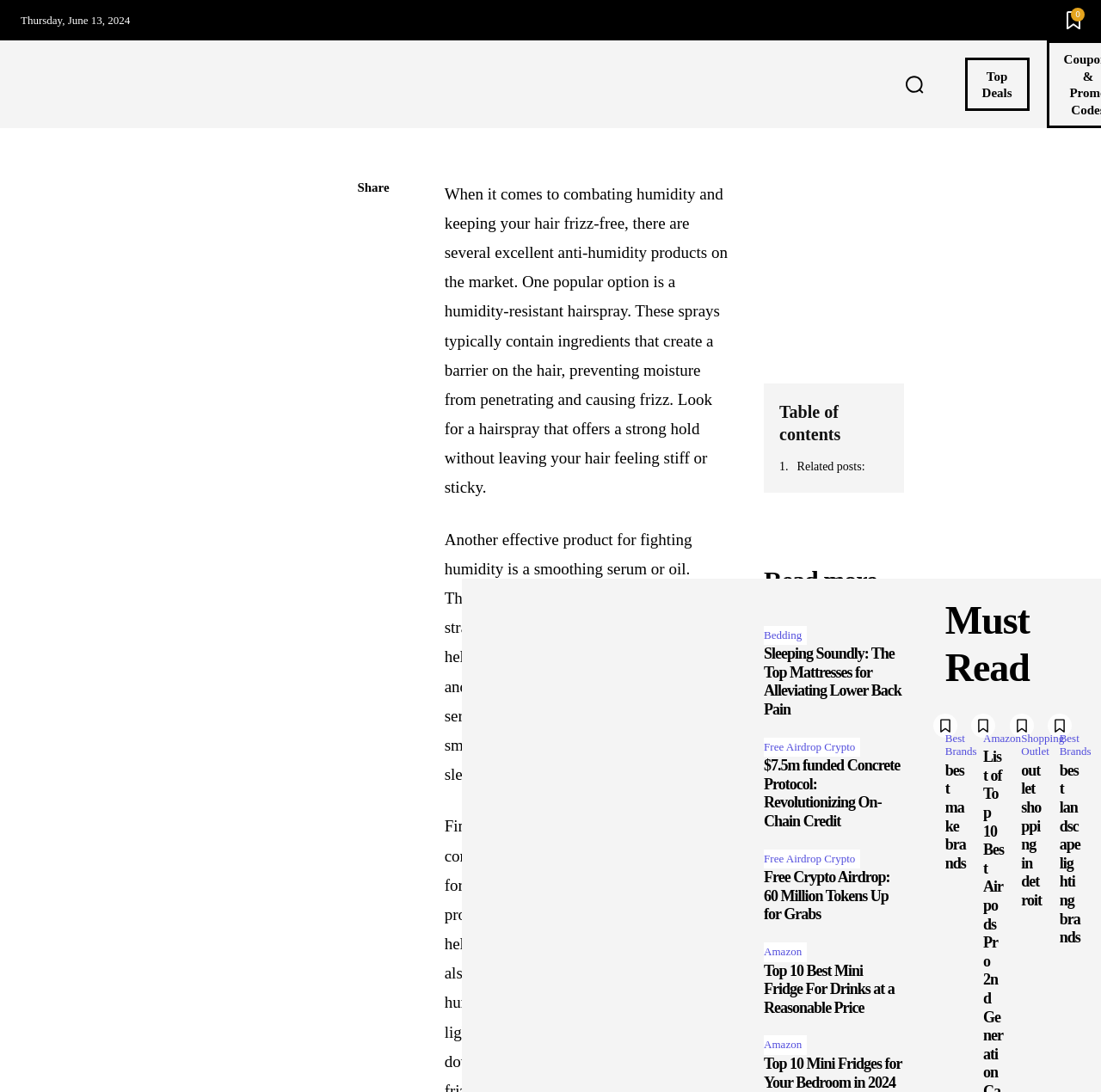Could you locate the bounding box coordinates for the section that should be clicked to accomplish this task: "Search for something".

[0.808, 0.054, 0.853, 0.1]